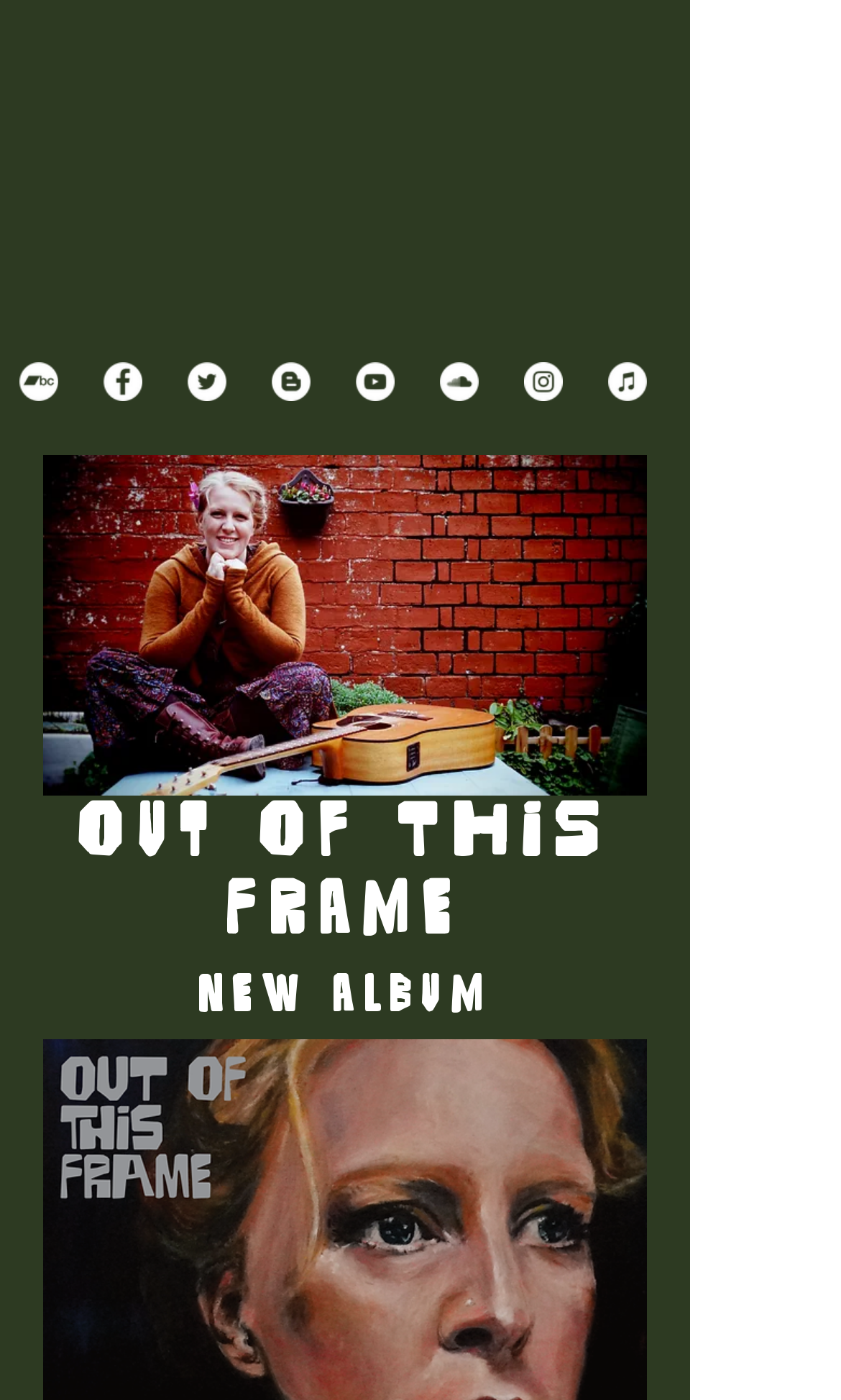Please determine the bounding box coordinates of the clickable area required to carry out the following instruction: "Visit Rachel Taylor-Beales' Facebook page". The coordinates must be four float numbers between 0 and 1, represented as [left, top, right, bottom].

[0.123, 0.259, 0.169, 0.286]